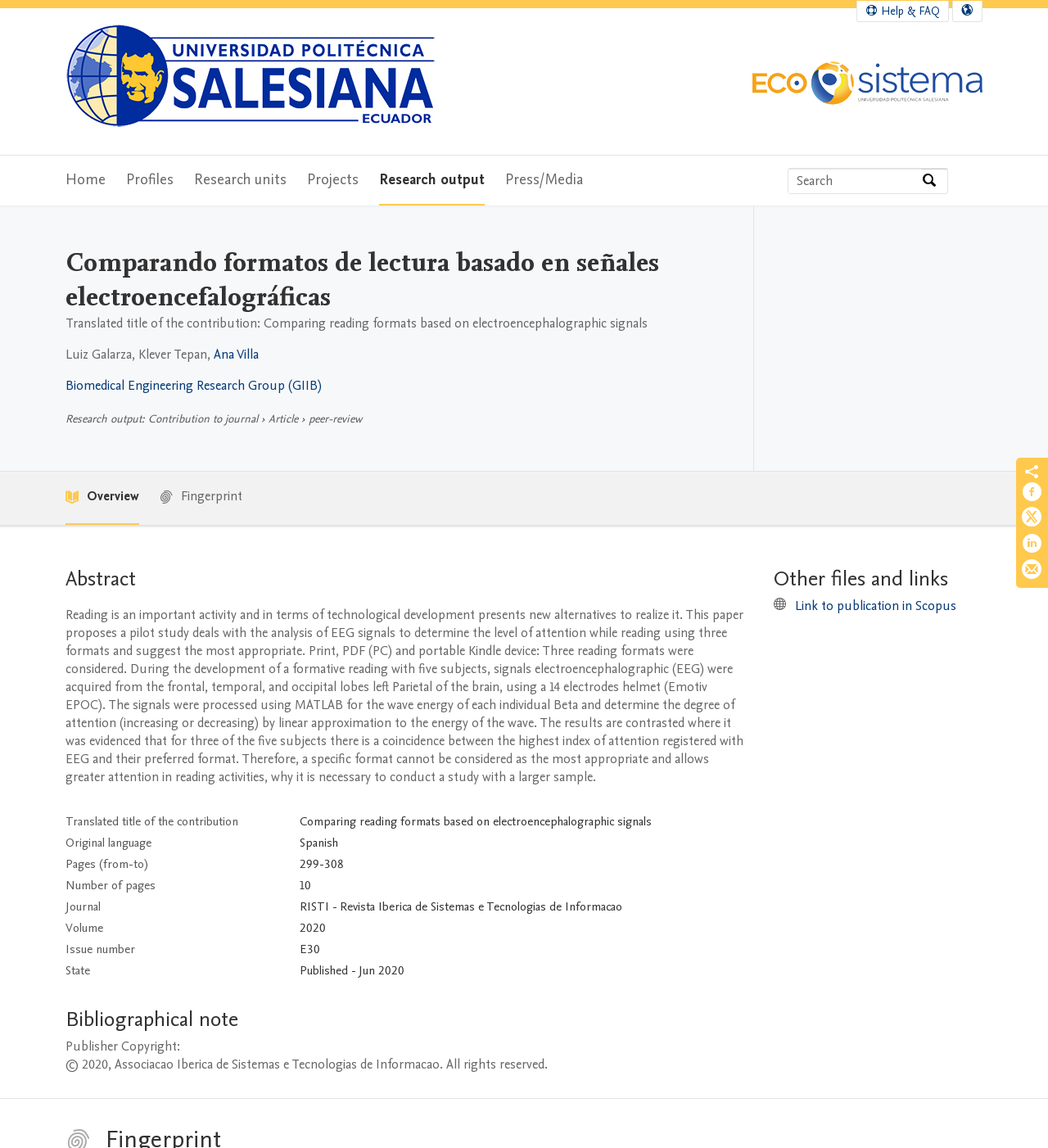Find the bounding box coordinates for the area that must be clicked to perform this action: "View publication metrics".

[0.719, 0.178, 0.93, 0.41]